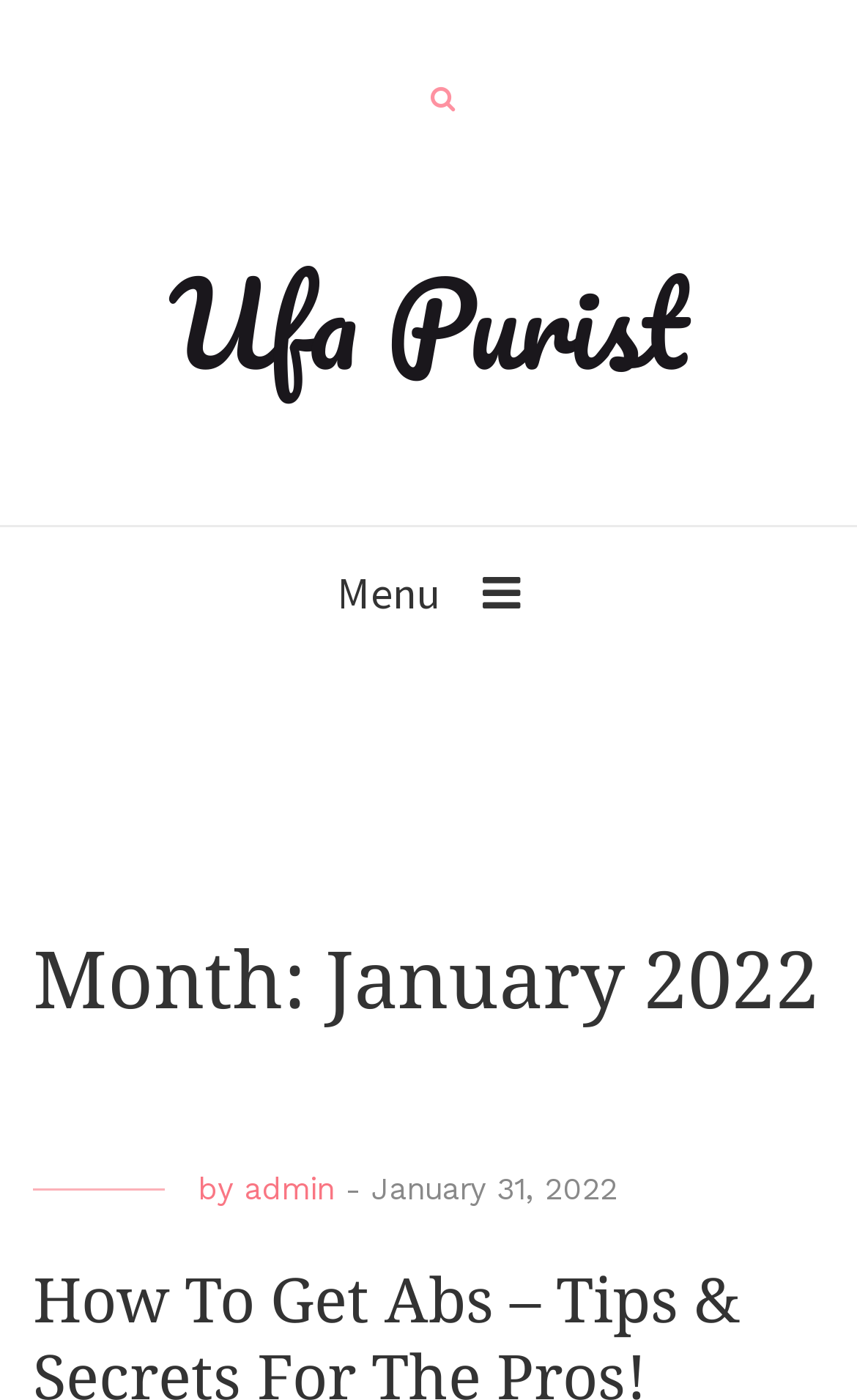Please provide a one-word or short phrase answer to the question:
What is the date of the post?

January 31, 2022